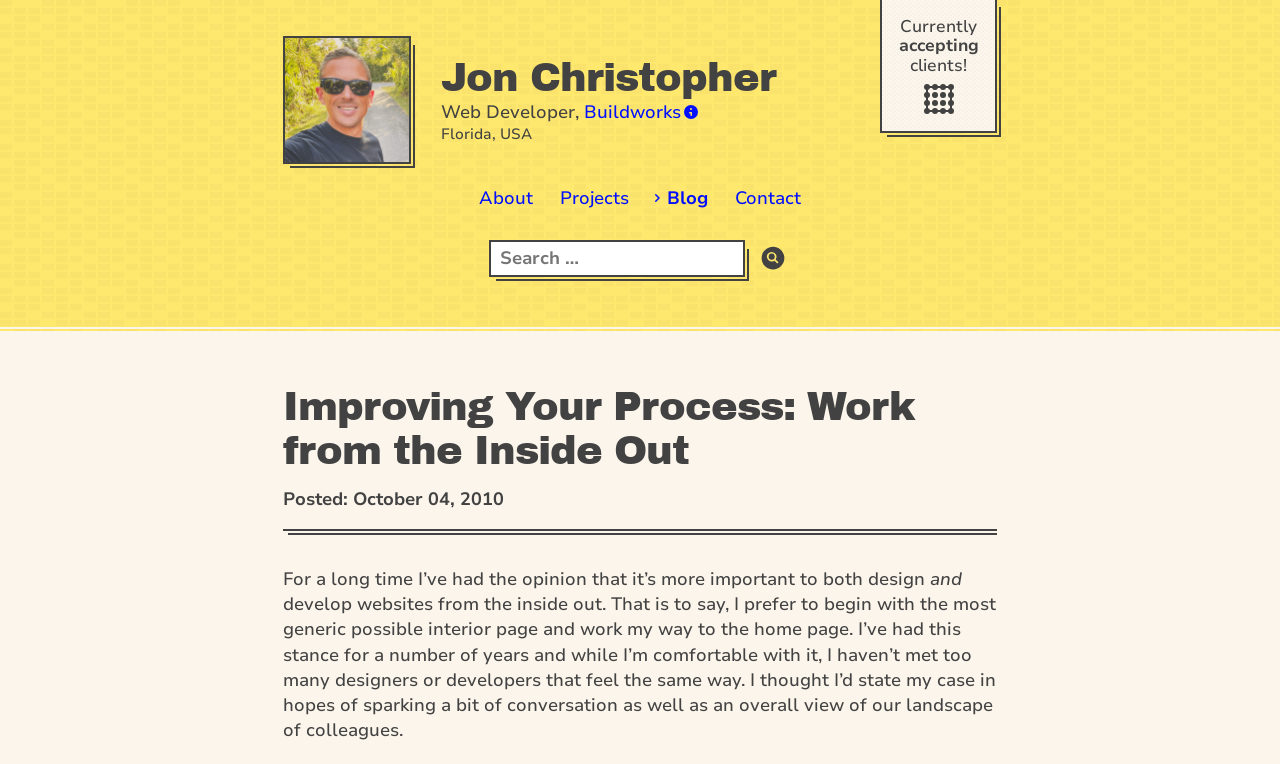Locate the bounding box coordinates of the element to click to perform the following action: 'Read the blog post'. The coordinates should be given as four float values between 0 and 1, in the form of [left, top, right, bottom].

[0.221, 0.505, 0.779, 0.619]